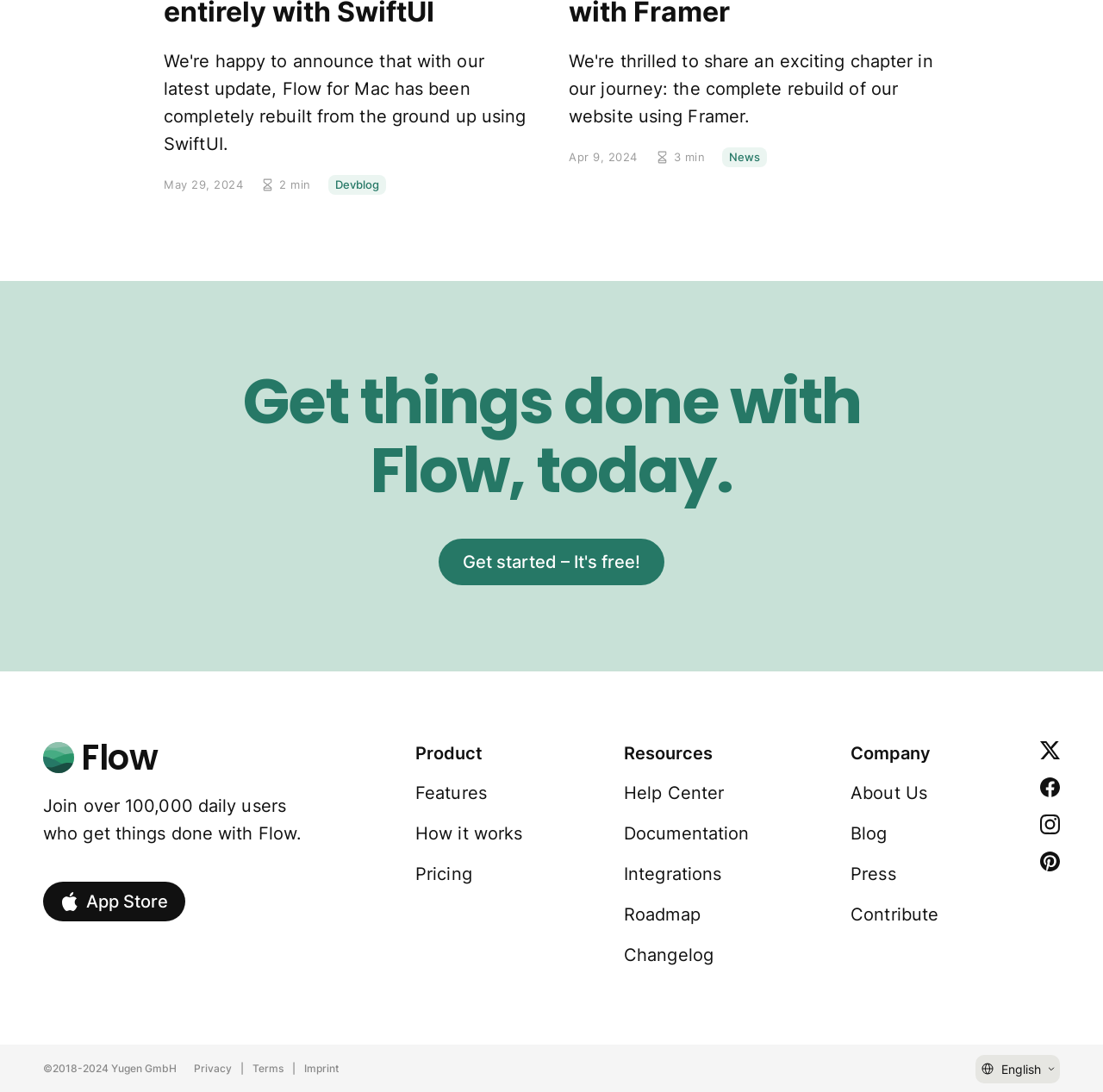What is the text above the 'Get started – It's free!' button?
Using the visual information, respond with a single word or phrase.

Get things done with Flow, today.